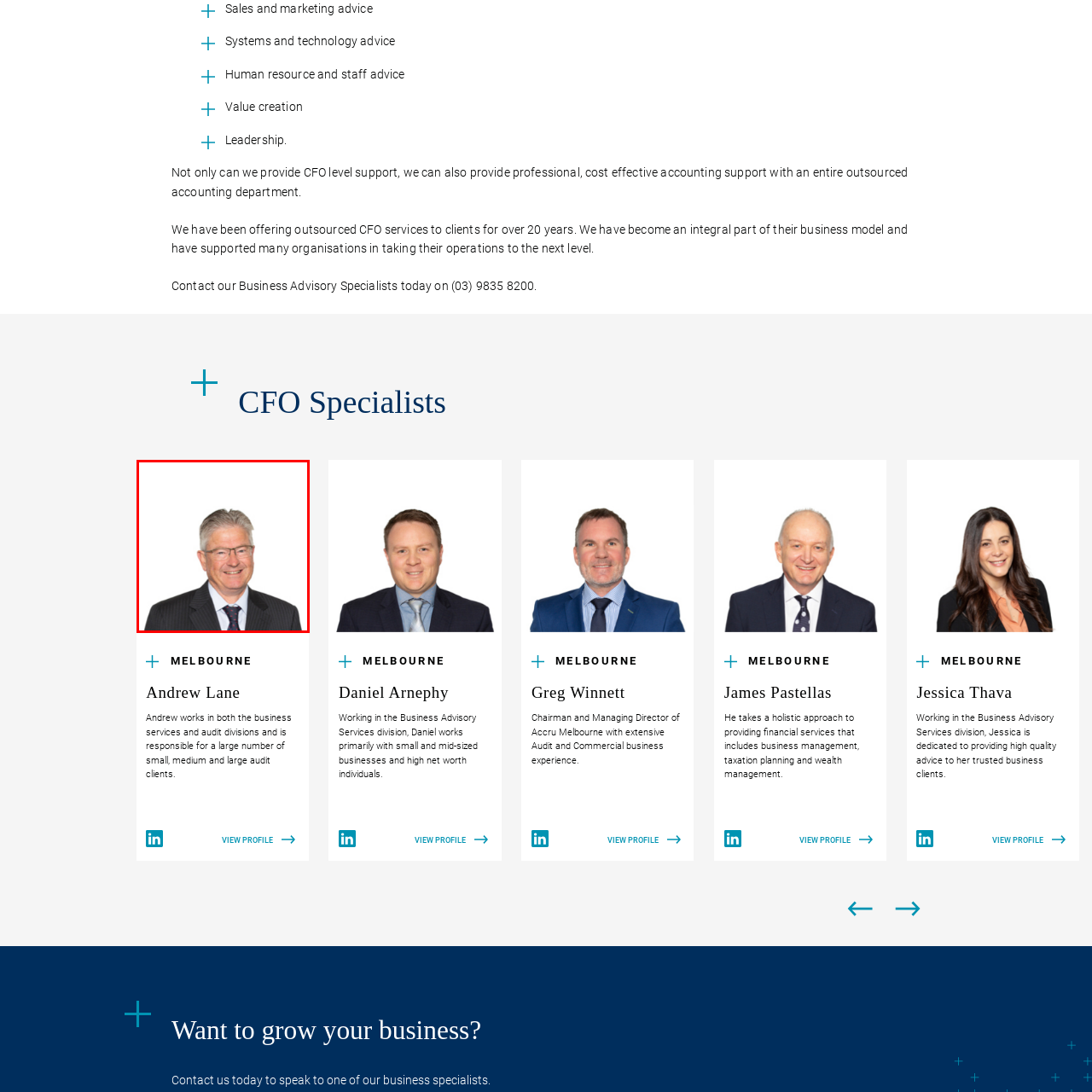Pay attention to the red boxed area, What is the man wearing? Provide a one-word or short phrase response.

Dark suit jacket